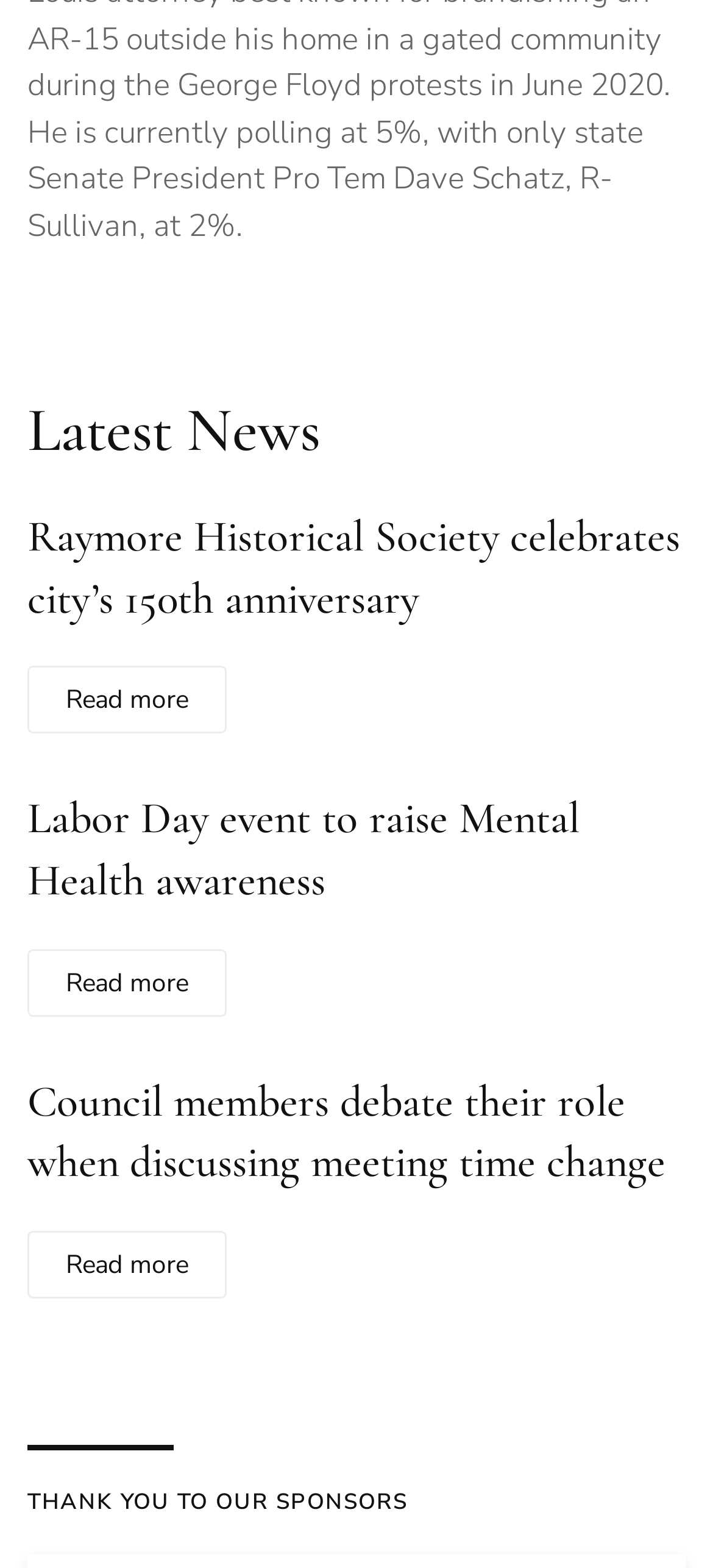Provide the bounding box coordinates of the HTML element this sentence describes: "August 2023".

None